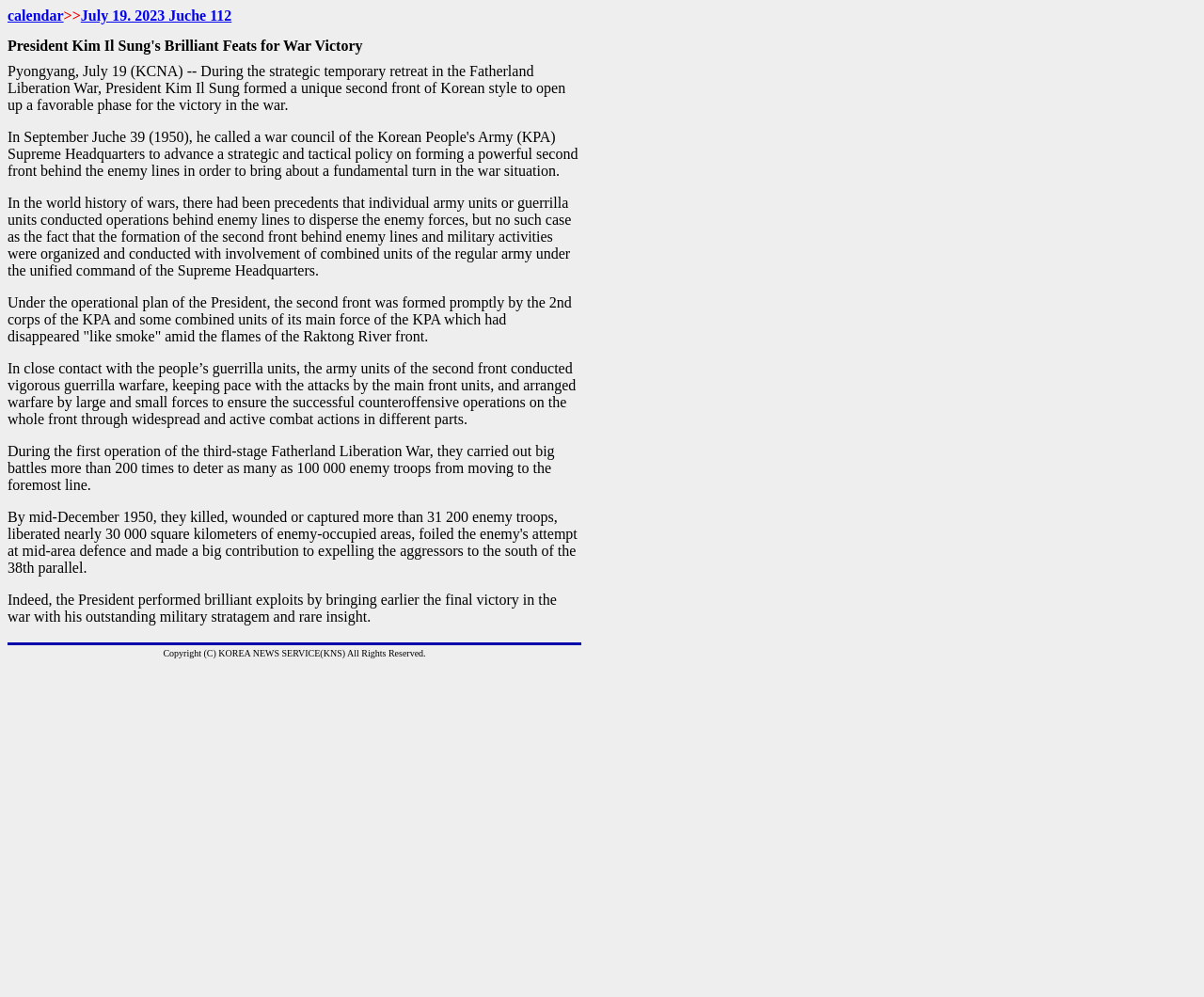What is the name of the news service?
Please provide a comprehensive answer based on the contents of the image.

The name of the news service is mentioned at the bottom of the webpage, in the copyright section, which says 'Copyright (C) KOREA NEWS SERVICE (KNS) All Rights Reserved'.